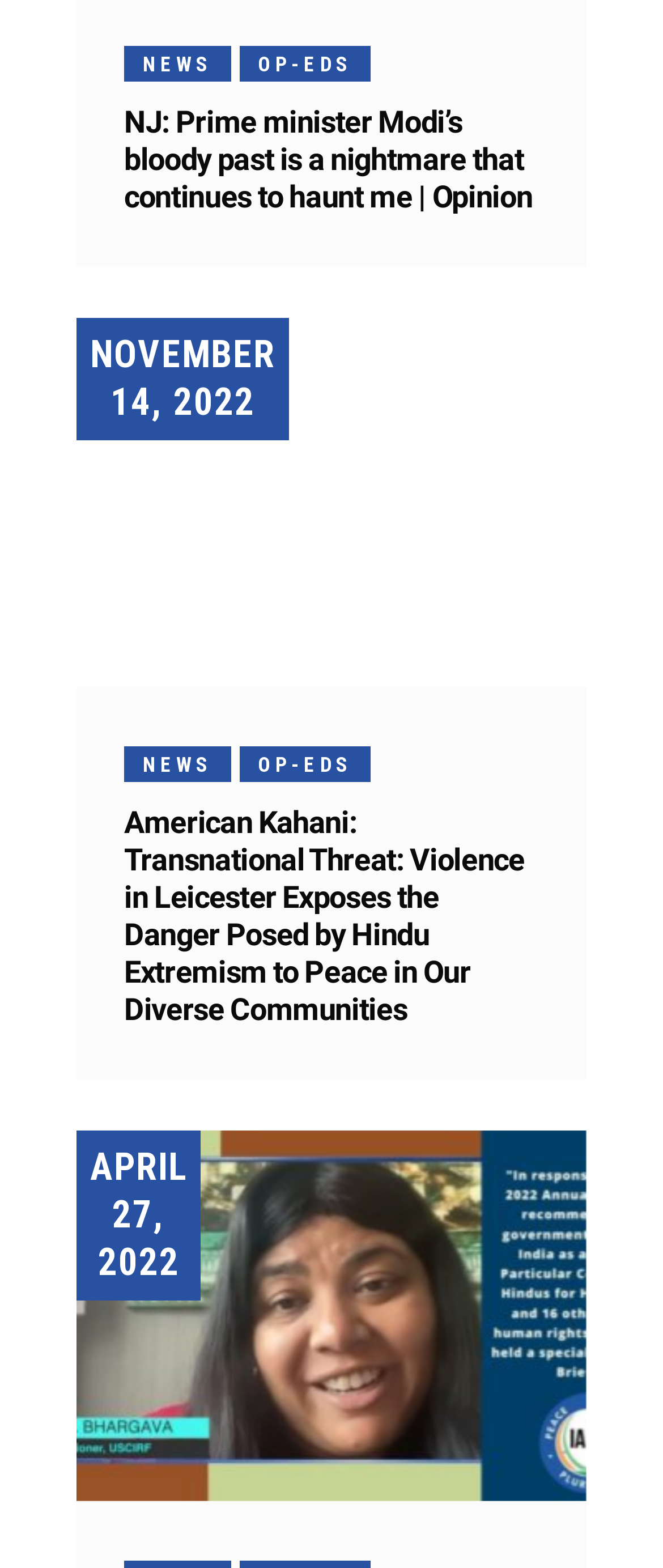Identify the bounding box coordinates of the element that should be clicked to fulfill this task: "Browse the opinion article about Hindu extremism". The coordinates should be provided as four float numbers between 0 and 1, i.e., [left, top, right, bottom].

[0.187, 0.513, 0.813, 0.656]